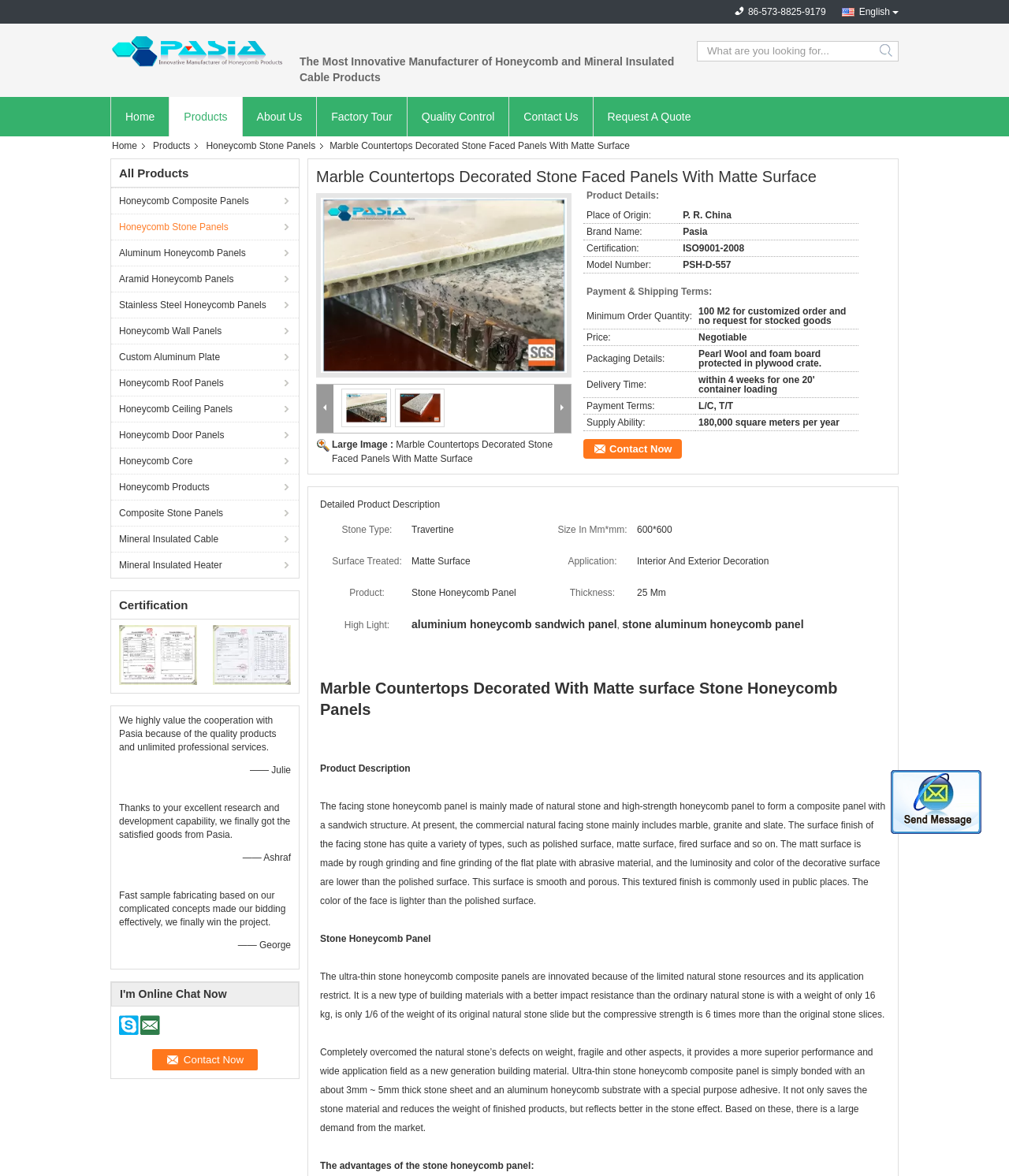Pinpoint the bounding box coordinates of the area that should be clicked to complete the following instruction: "View 'Honeycomb Stone Panels' products". The coordinates must be given as four float numbers between 0 and 1, i.e., [left, top, right, bottom].

[0.198, 0.119, 0.322, 0.129]